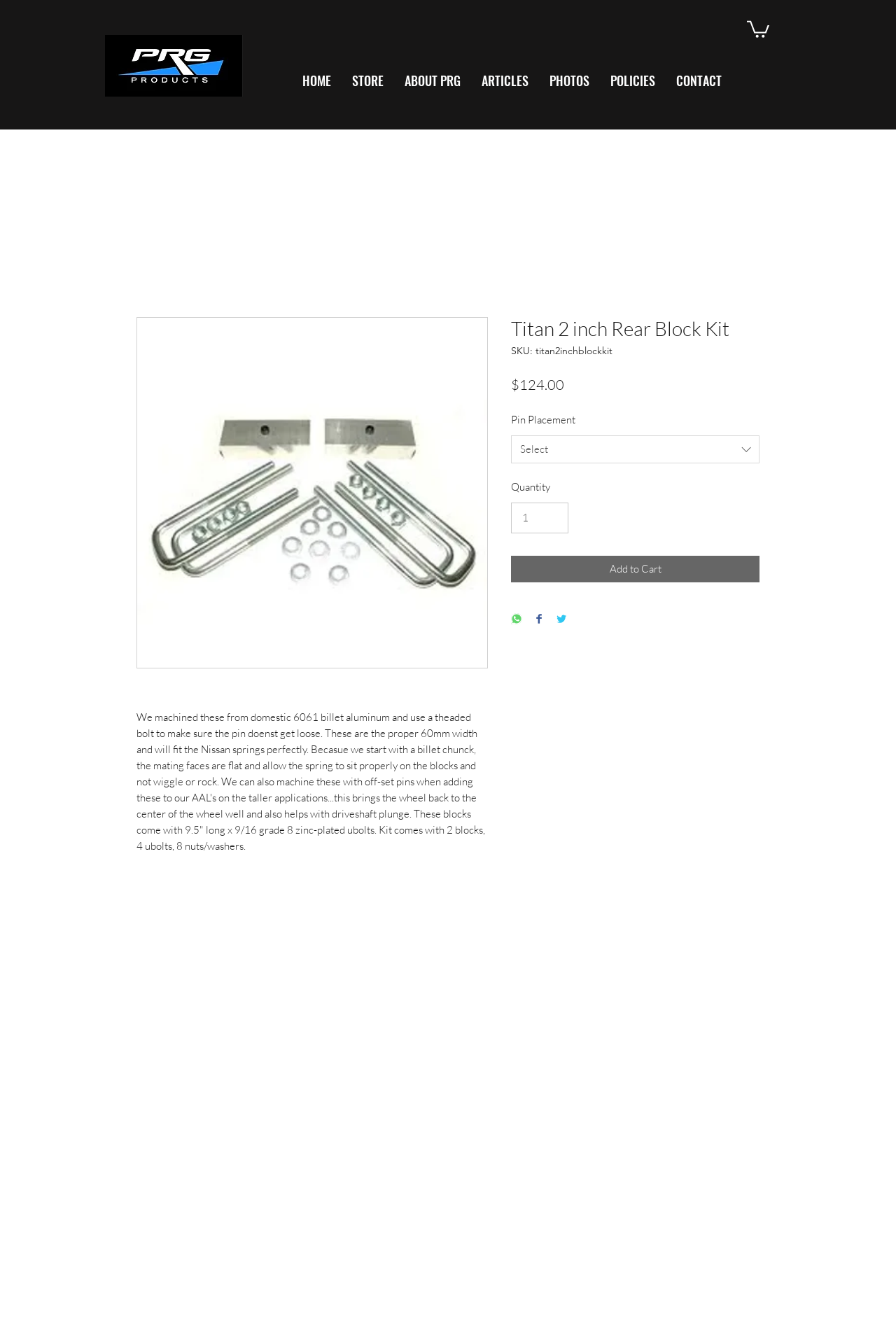What is the width of the blocks?
Please interpret the details in the image and answer the question thoroughly.

The product description mentions that the blocks are 'the proper 60mm width', which suggests that the width of the blocks is 60 millimeters.